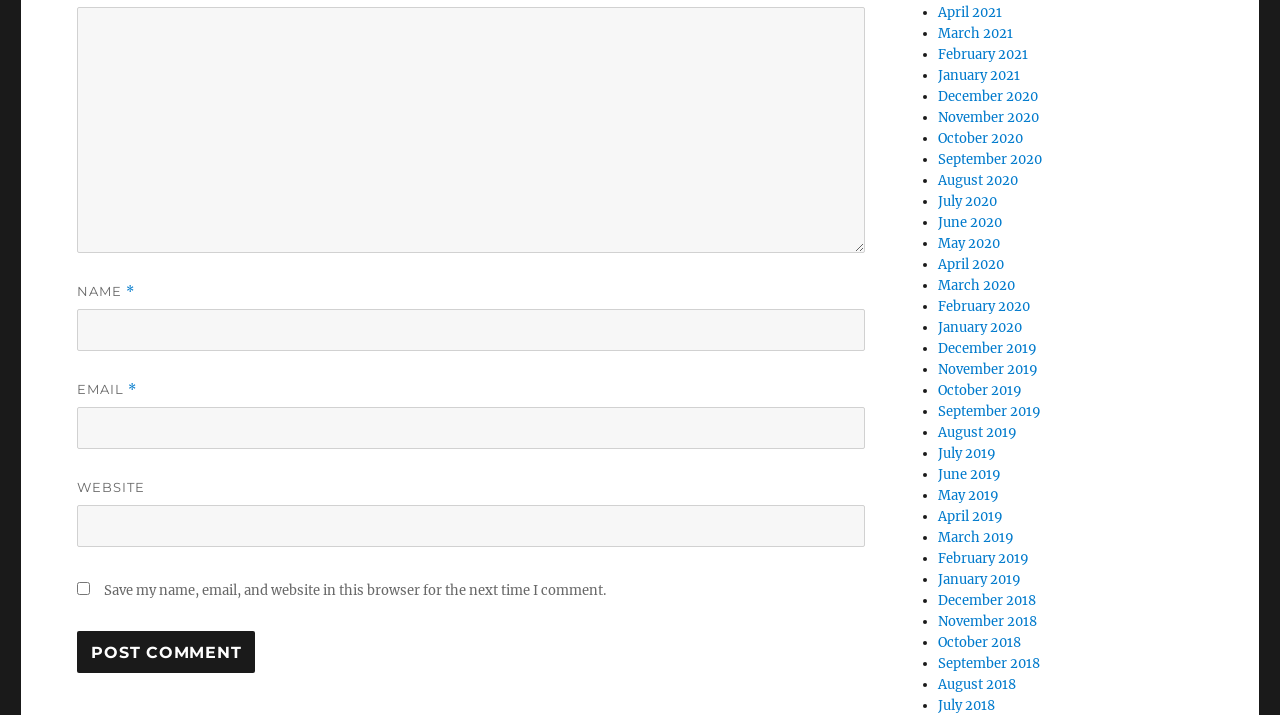Please indicate the bounding box coordinates for the clickable area to complete the following task: "Input your email". The coordinates should be specified as four float numbers between 0 and 1, i.e., [left, top, right, bottom].

[0.06, 0.569, 0.676, 0.628]